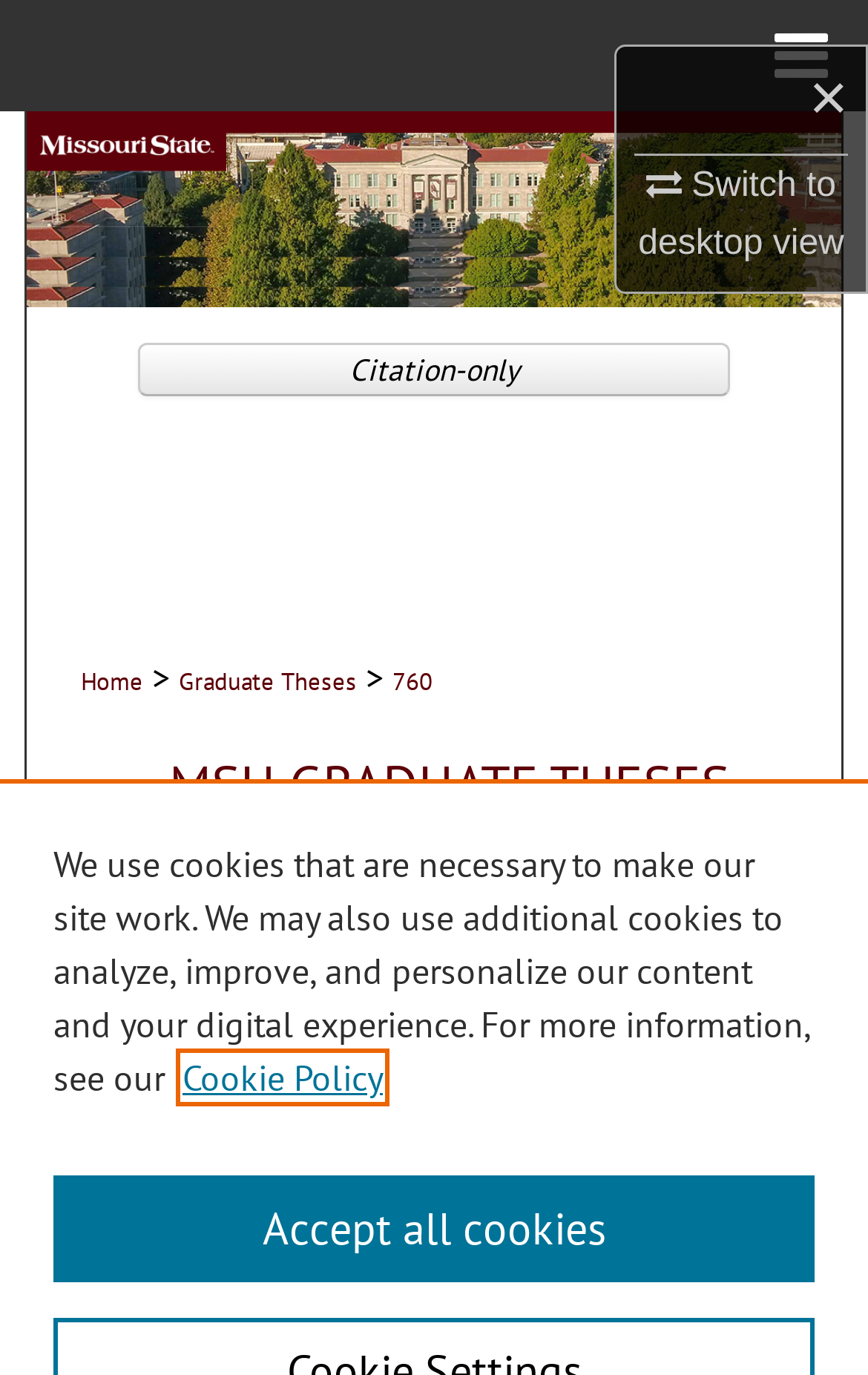Using the description "Accept all cookies", predict the bounding box of the relevant HTML element.

[0.062, 0.855, 0.938, 0.933]